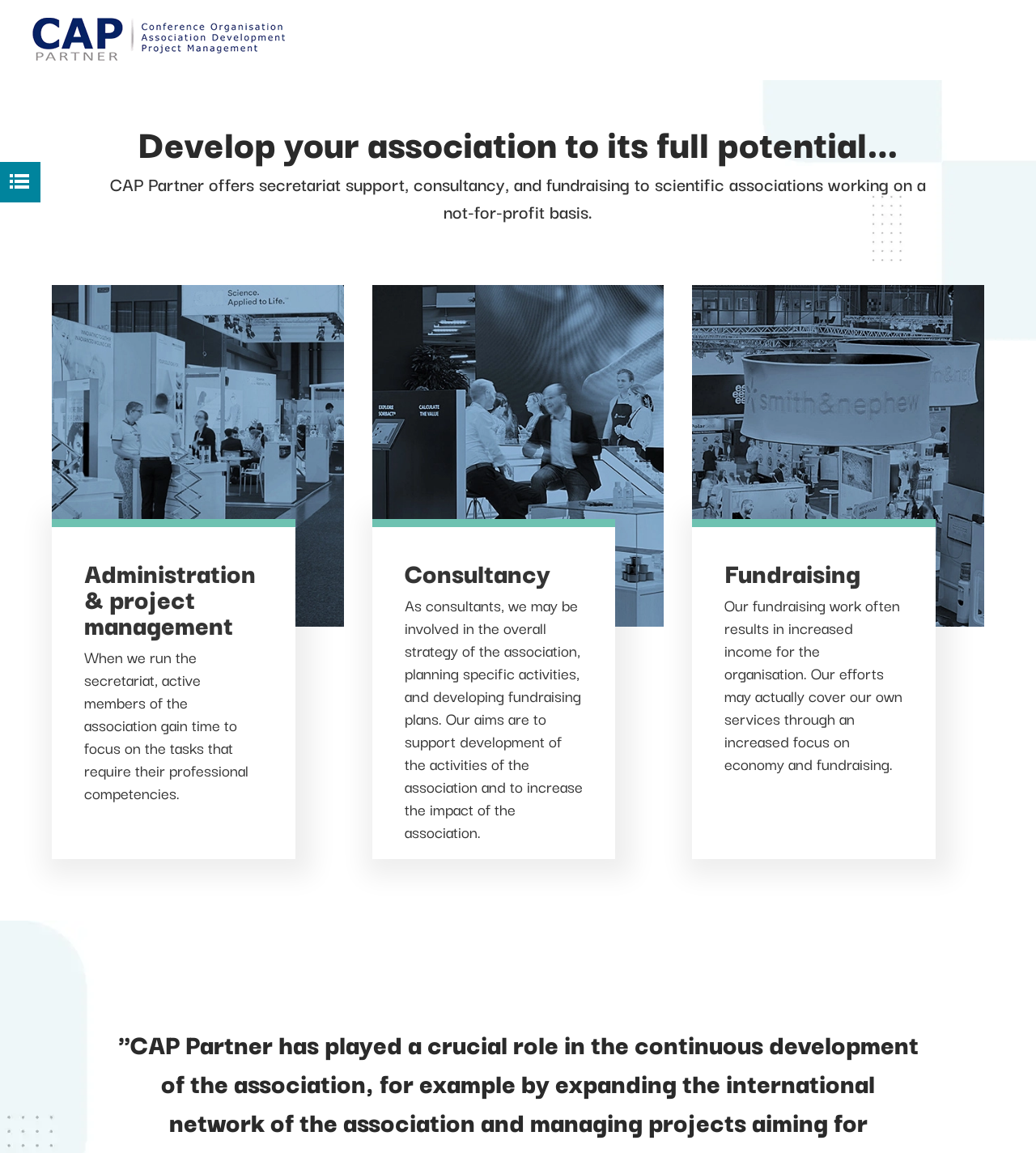How many services does CAP Partner offer?
Please provide a detailed and thorough answer to the question.

The webpage mentions that CAP Partner offers secretariat support, consultancy, and fundraising to scientific associations working on a not-for-profit basis. Therefore, CAP Partner offers three services in total.